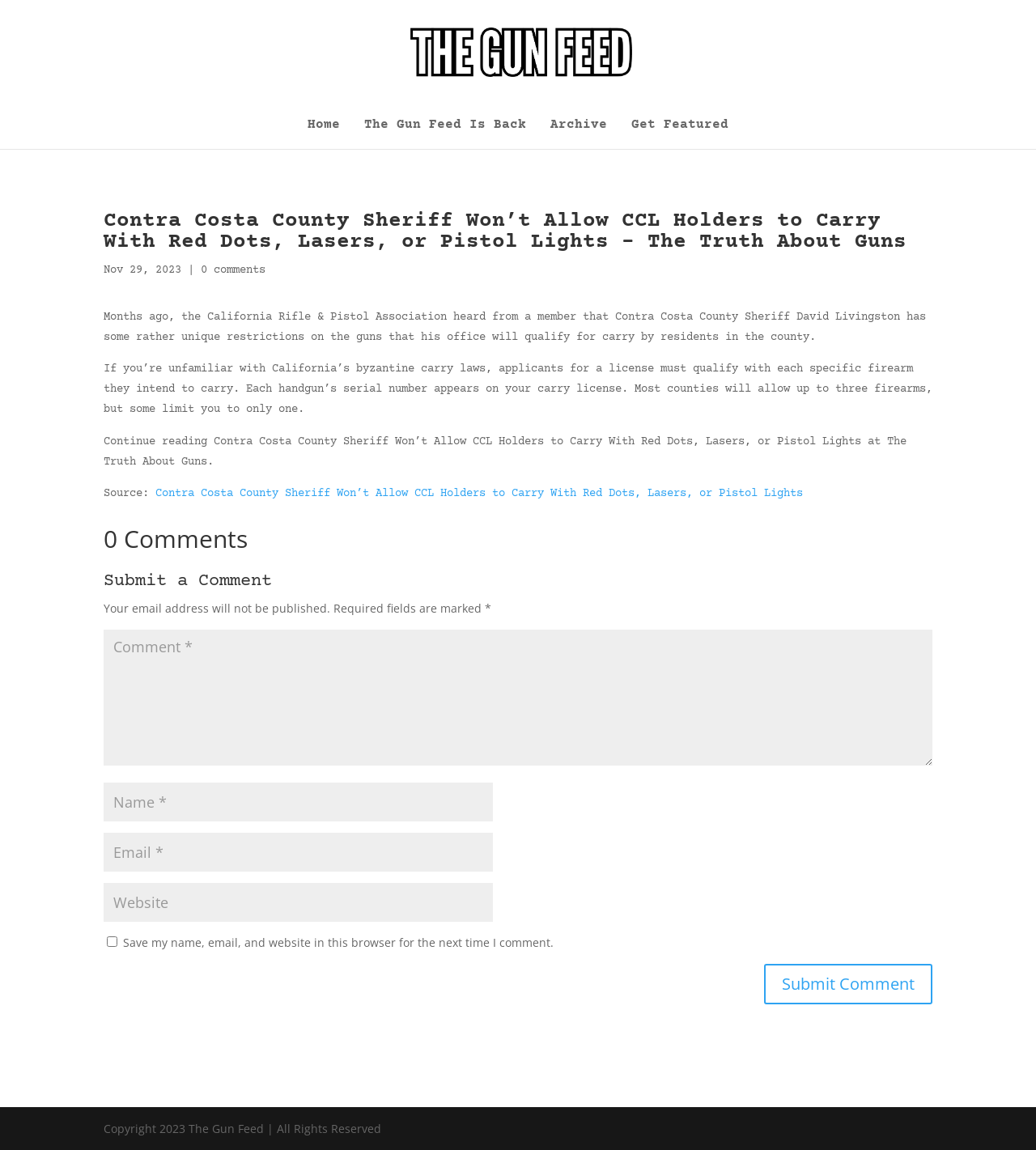Locate the bounding box for the described UI element: "input value="Comment *" name="comment"". Ensure the coordinates are four float numbers between 0 and 1, formatted as [left, top, right, bottom].

[0.1, 0.548, 0.9, 0.666]